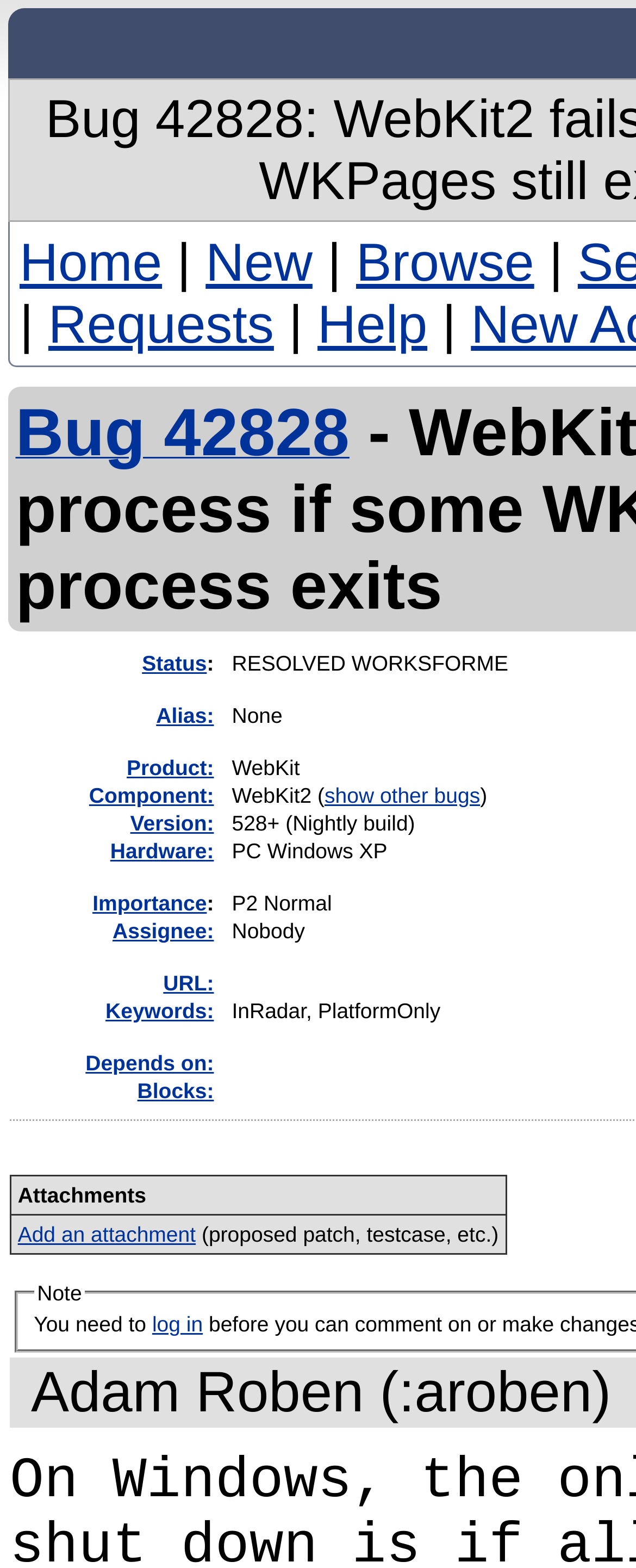Determine the coordinates of the bounding box that should be clicked to complete the instruction: "create a new issue". The coordinates should be represented by four float numbers between 0 and 1: [left, top, right, bottom].

[0.323, 0.148, 0.491, 0.186]